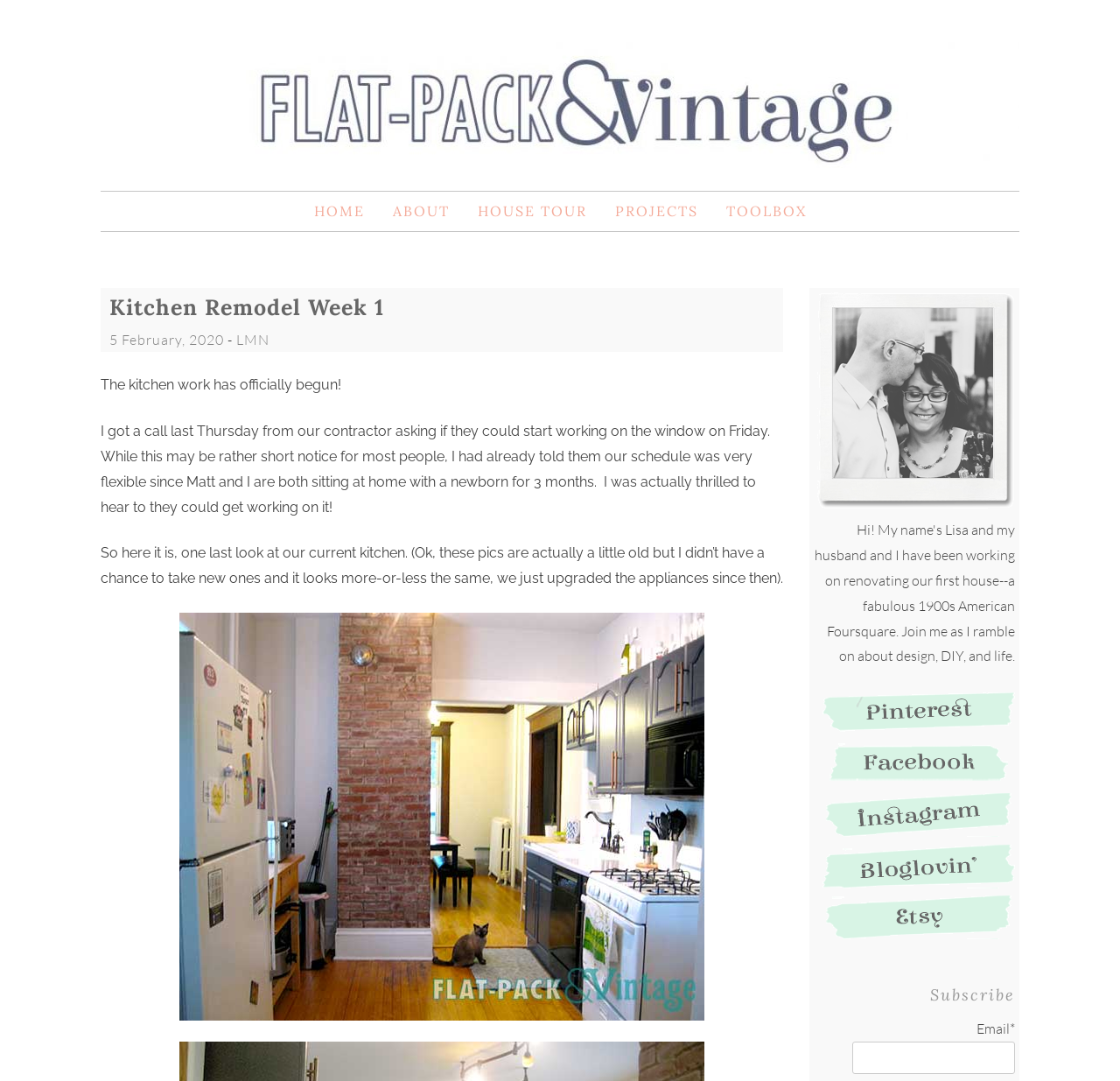Determine the bounding box of the UI component based on this description: "House Tour". The bounding box coordinates should be four float values between 0 and 1, i.e., [left, top, right, bottom].

[0.426, 0.187, 0.524, 0.203]